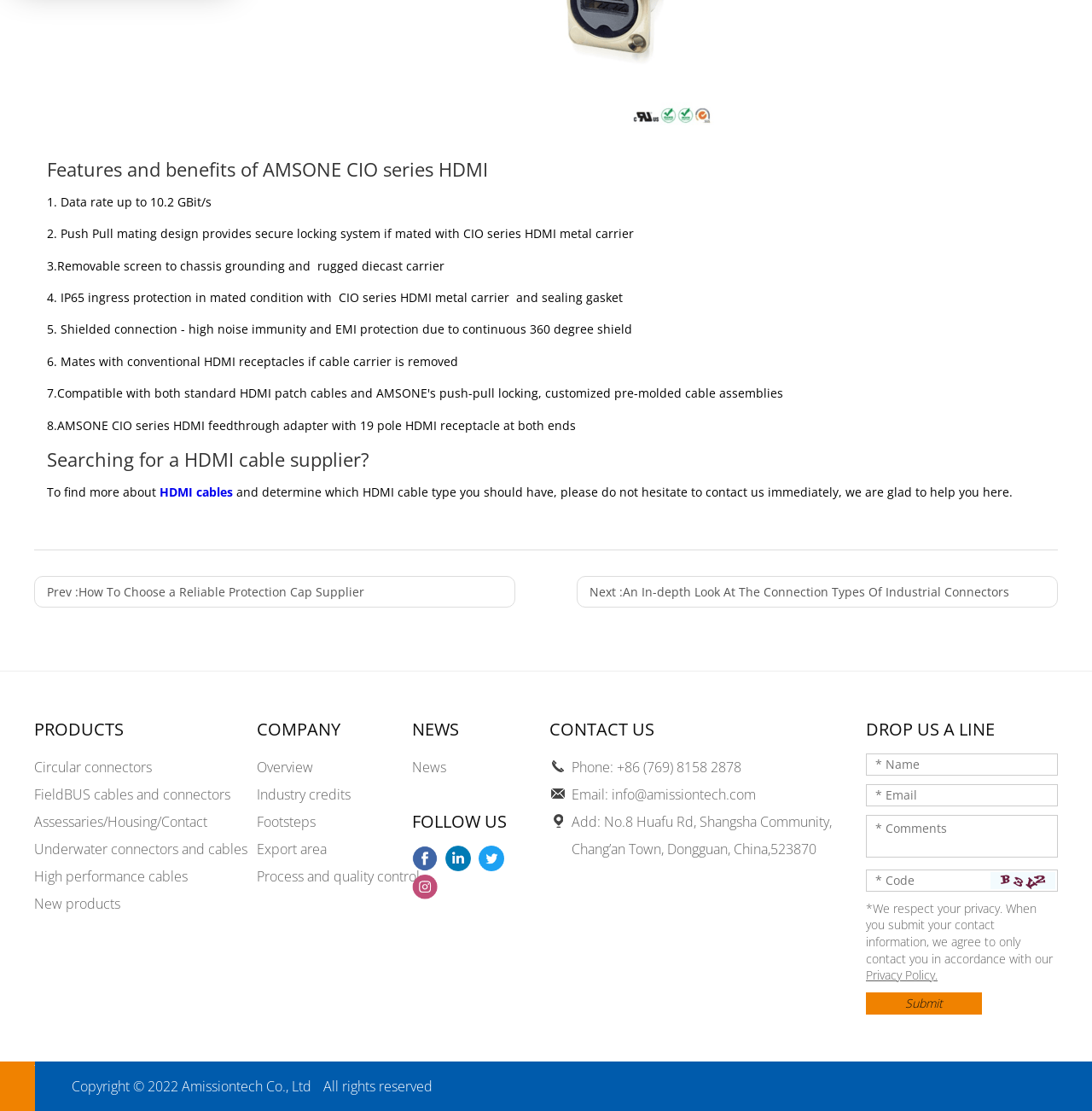Use the details in the image to answer the question thoroughly: 
How can one contact the company for more information about HDMI cables?

The answer can be found in the paragraph under the 'Searching for a HDMI cable supplier?' heading, which states 'To find more about HDMI cables and determine which HDMI cable type you should have, please do not hesitate to contact us immediately, we are glad to help you here'.